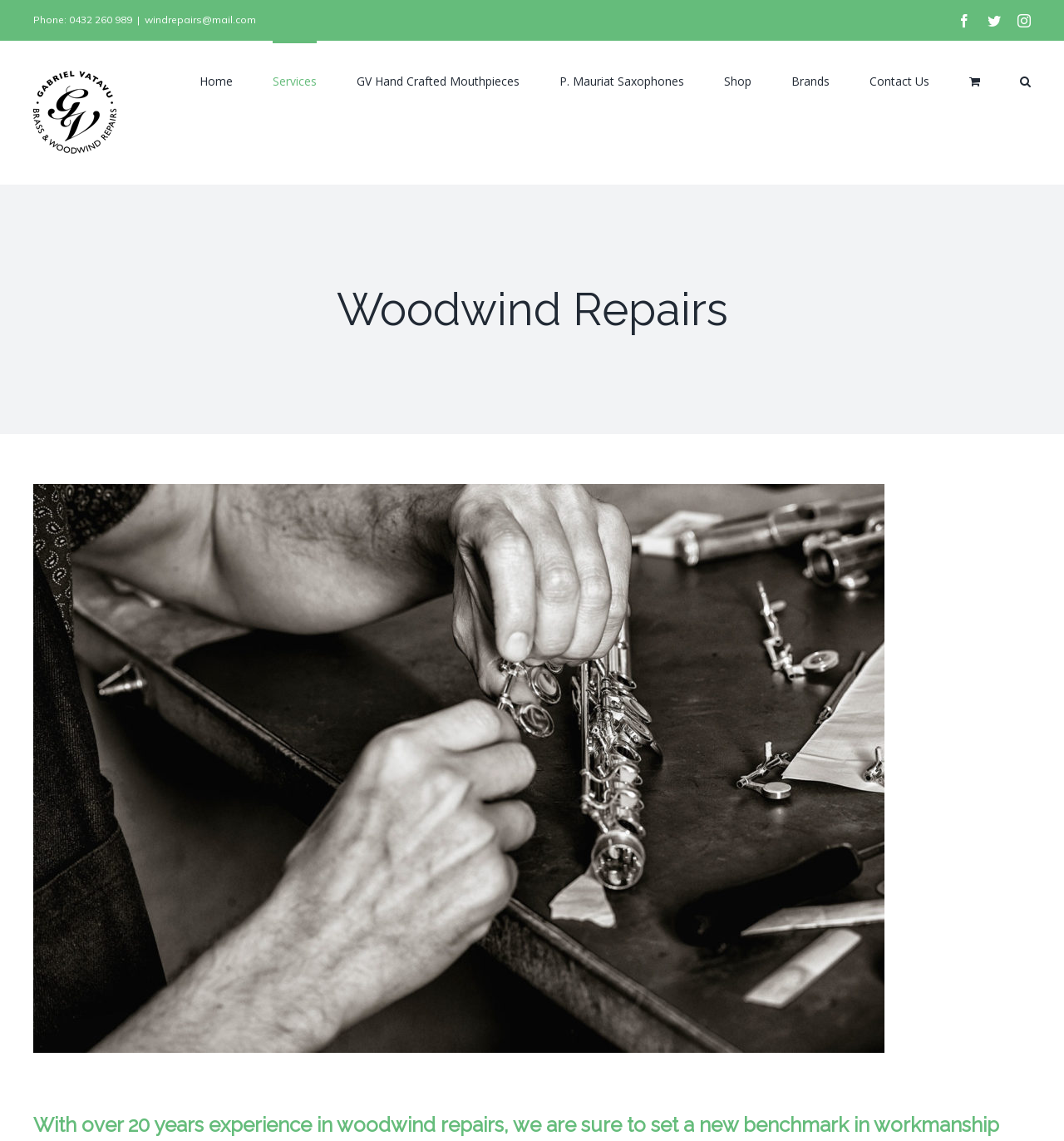Using floating point numbers between 0 and 1, provide the bounding box coordinates in the format (top-left x, top-left y, bottom-right x, bottom-right y). Locate the UI element described here: aria-label="View Cart"

[0.911, 0.036, 0.921, 0.104]